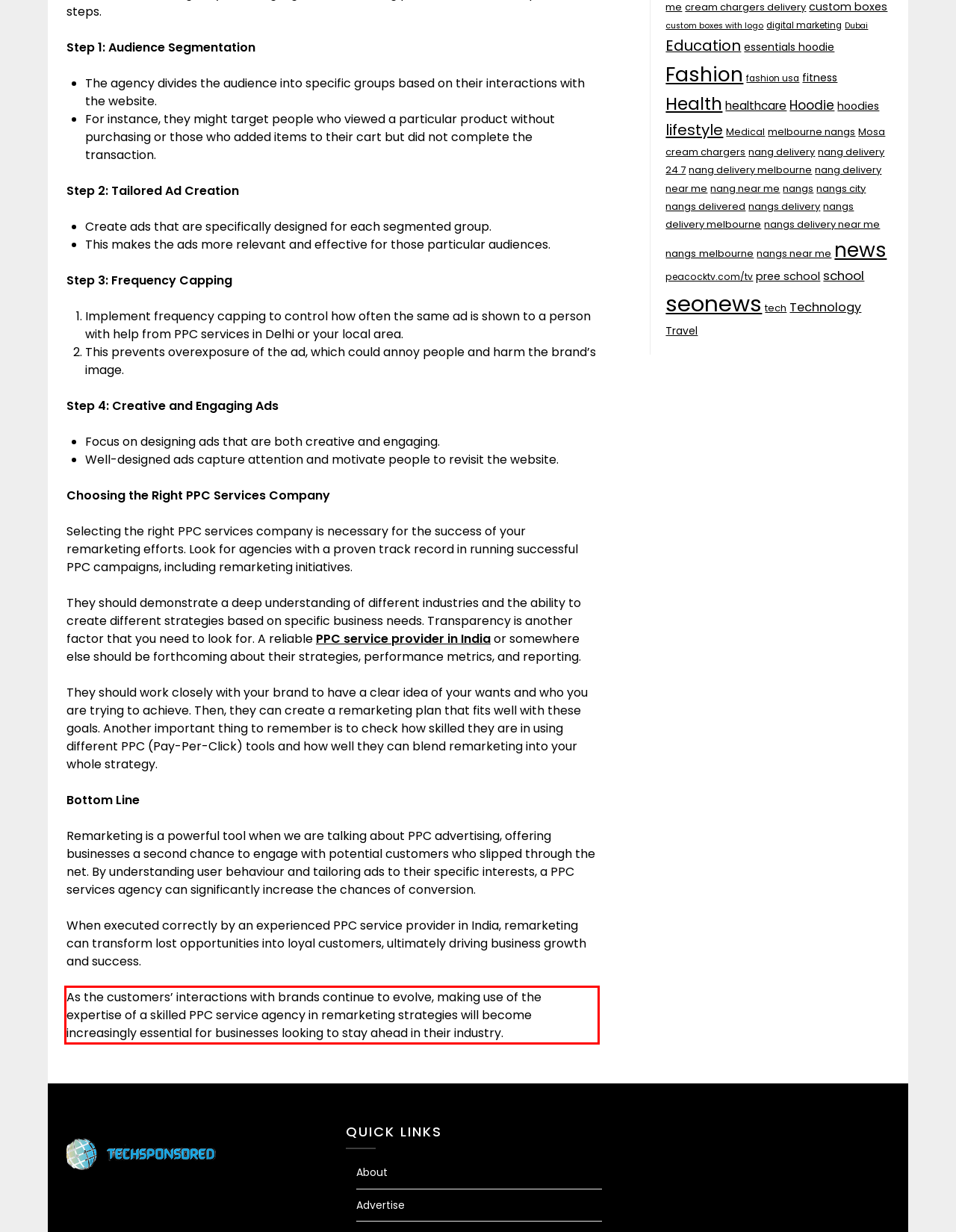Look at the screenshot of the webpage, locate the red rectangle bounding box, and generate the text content that it contains.

As the customers’ interactions with brands continue to evolve, making use of the expertise of a skilled PPC service agency in remarketing strategies will become increasingly essential for businesses looking to stay ahead in their industry.